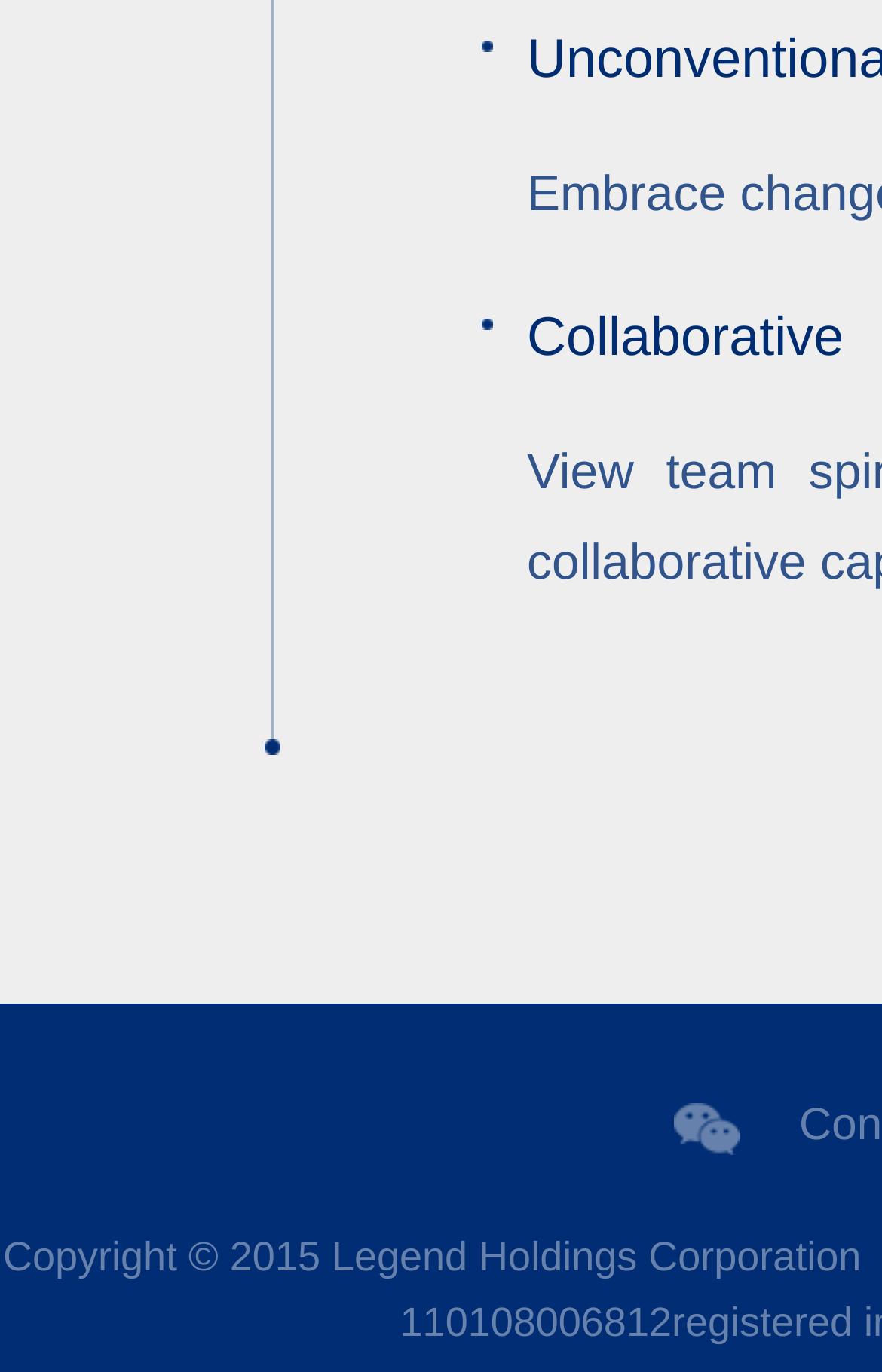Locate the bounding box of the UI element described in the following text: "parent_node: Contact Us".

[0.763, 0.798, 0.84, 0.848]